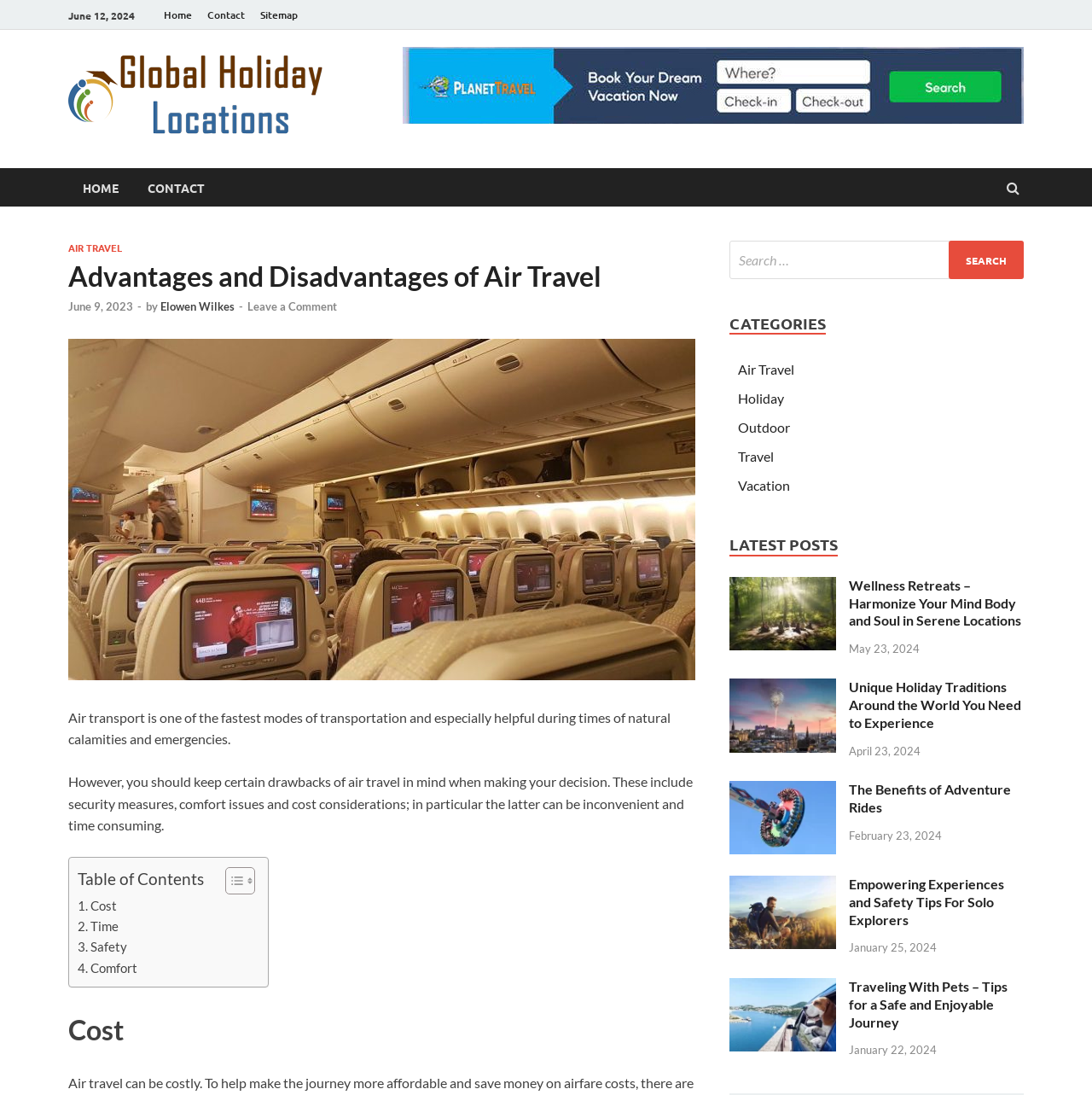What is the author of the post 'Advantages and Disadvantages of Air Travel'?
Craft a detailed and extensive response to the question.

I found the author of the post by looking at the section 'Advantages and Disadvantages of Air Travel' on the webpage, where it says 'by Elowen Wilkes'.